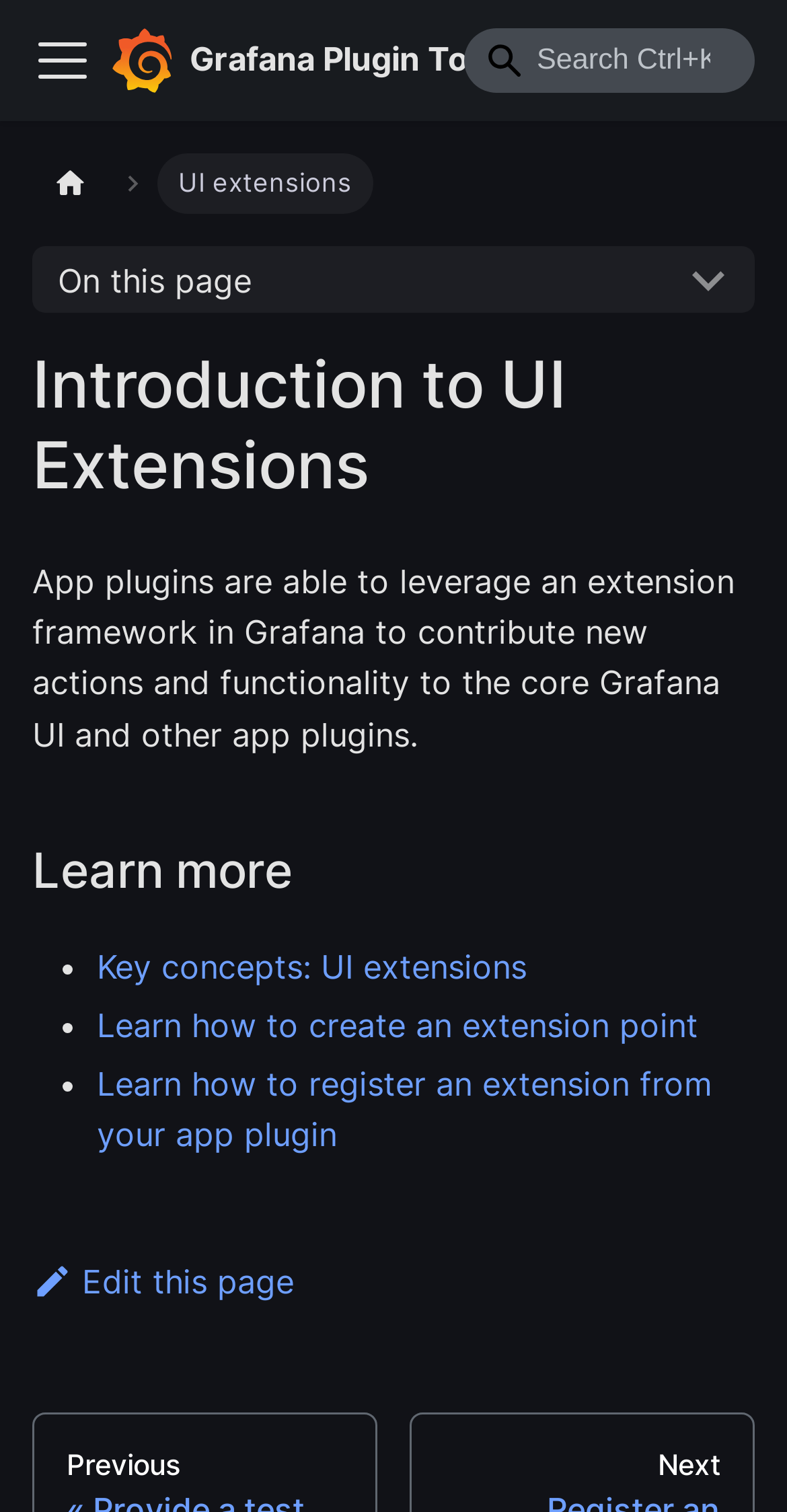Determine the bounding box coordinates of the clickable region to carry out the instruction: "Search".

[0.59, 0.019, 0.959, 0.061]